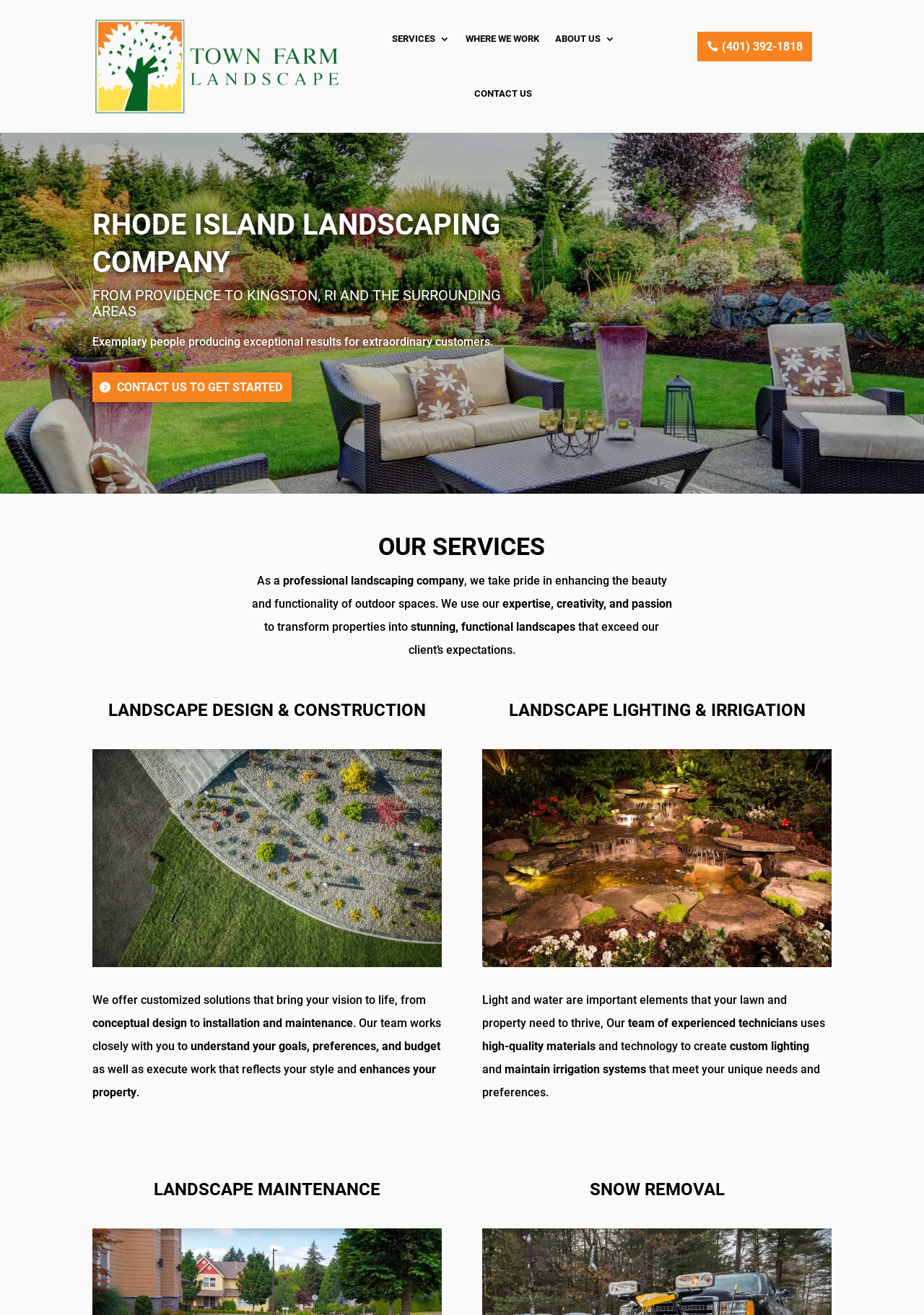Explain the webpage in detail, including its primary components.

The webpage is about Town Farm Landscape, a landscaping company based in Rhode Island. At the top, there are five links: "SERVICES", "WHERE WE WORK", "ABOUT US", "CONTACT US", and a phone number "(401) 392-1818". 

Below the links, there is a heading that reads "RHODE ISLAND LANDSCAPING COMPANY FROM PROVIDENCE TO KINGSTON, RI AND THE SURROUNDING AREAS". Next to it, there is a short paragraph that describes the company's mission: "Exemplary people producing exceptional results for extraordinary customers." 

There is a call-to-action link "CONTACT US TO GET STARTED" below the paragraph. 

The main content of the webpage is divided into three sections: "OUR SERVICES", "LANDSCAPE DESIGN & CONSTRUCTION", and "LANDSCAPE LIGHTING & IRRIGATION". 

In the "OUR SERVICES" section, there is a brief description of the company's services, mentioning that they take pride in enhancing the beauty and functionality of outdoor spaces. 

The "LANDSCAPE DESIGN & CONSTRUCTION" section describes the company's customized solutions for landscape design and construction, from conceptual design to installation and maintenance. 

The "LANDSCAPE LIGHTING & IRRIGATION" section explains the importance of light and water for lawns and properties, and how the company's team of experienced technicians uses high-quality materials and technology to create custom lighting and maintain irrigation systems. 

At the bottom of the webpage, there are two more headings: "LANDSCAPE MAINTENANCE" and "SNOW REMOVAL", which likely provide more information about these specific services.